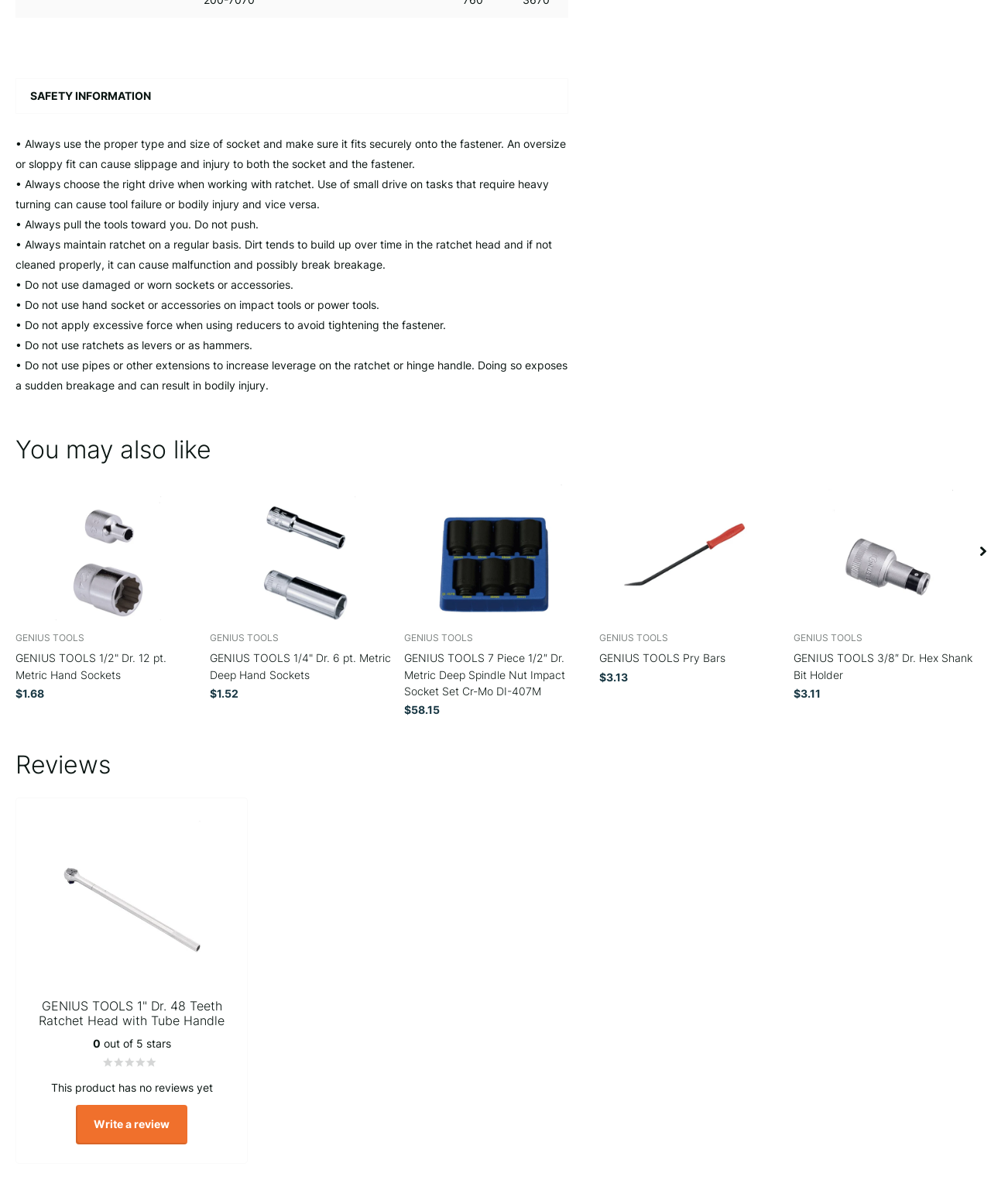Show the bounding box coordinates for the element that needs to be clicked to execute the following instruction: "Click on the 'Next slide' button". Provide the coordinates in the form of four float numbers between 0 and 1, i.e., [left, top, right, bottom].

[0.984, 0.401, 1.0, 0.515]